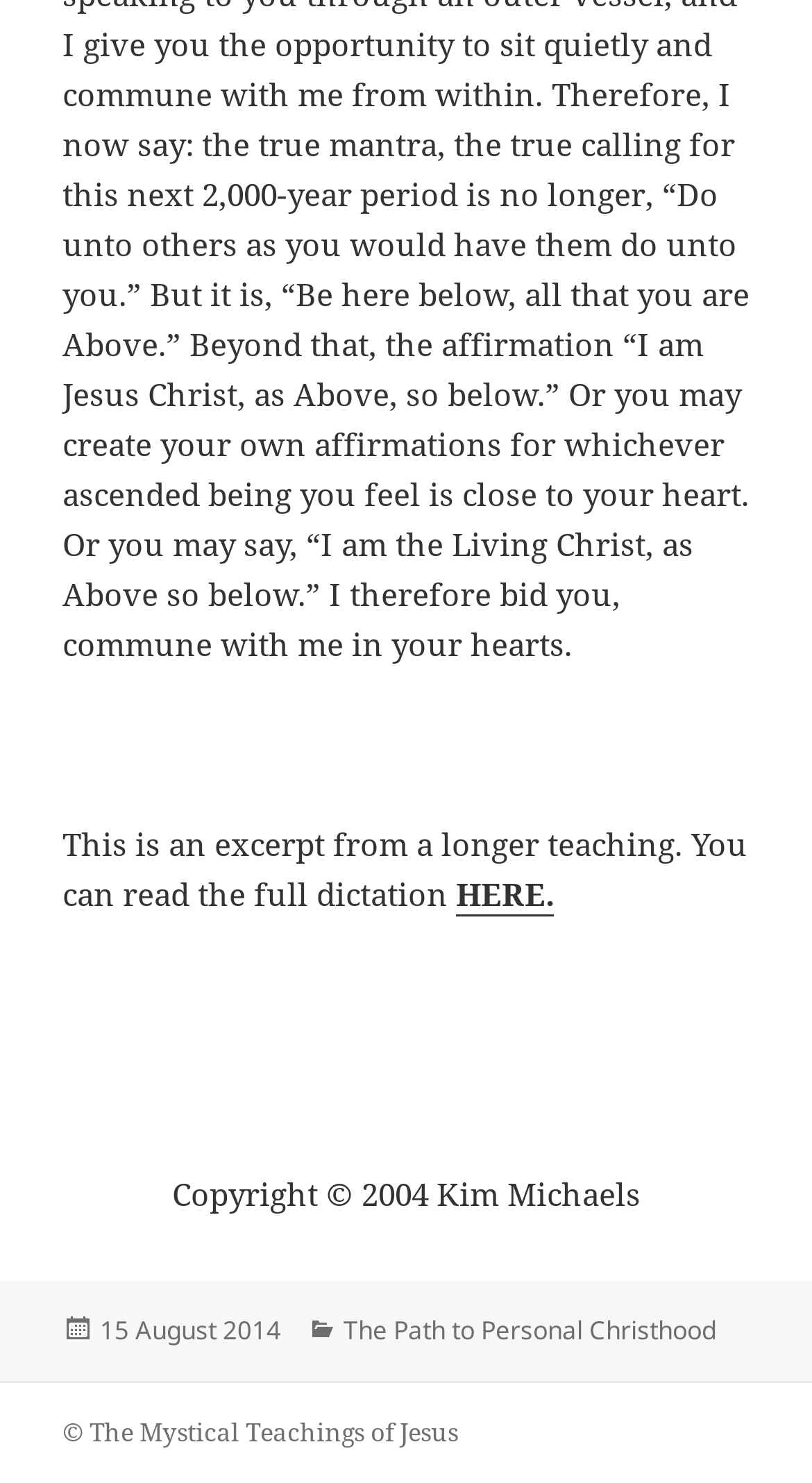Use a single word or phrase to answer the question:
What is the category of the article?

The Path to Personal Christhood